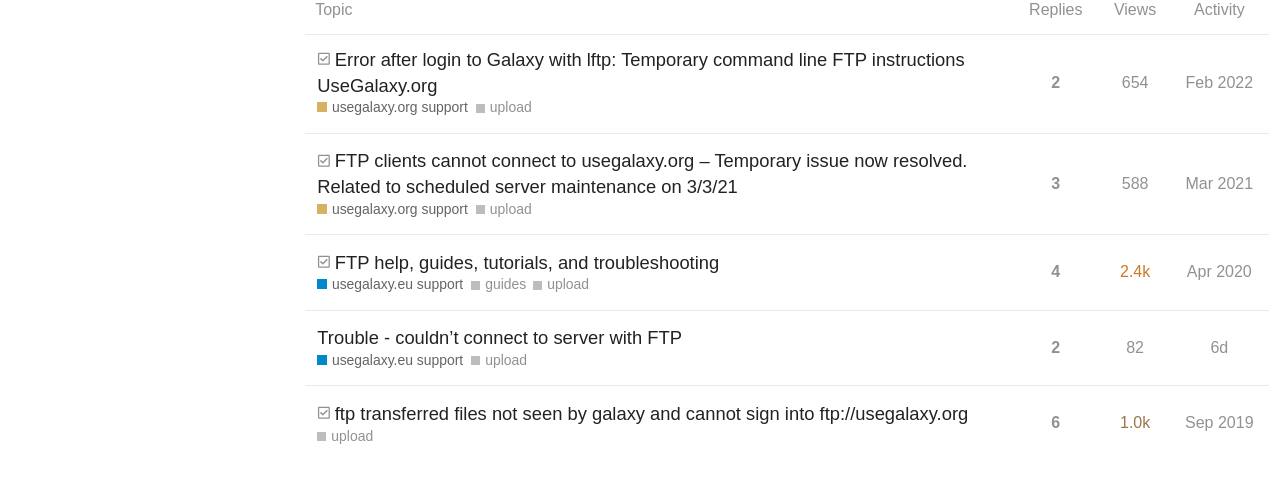Can you give a comprehensive explanation to the question given the content of the image?
How many replies does the second topic have?

I found the answer by examining the second row of the webpage, which contains a gridcell element with the text 'This topic has 3 replies'. This indicates that the second topic has 3 replies.